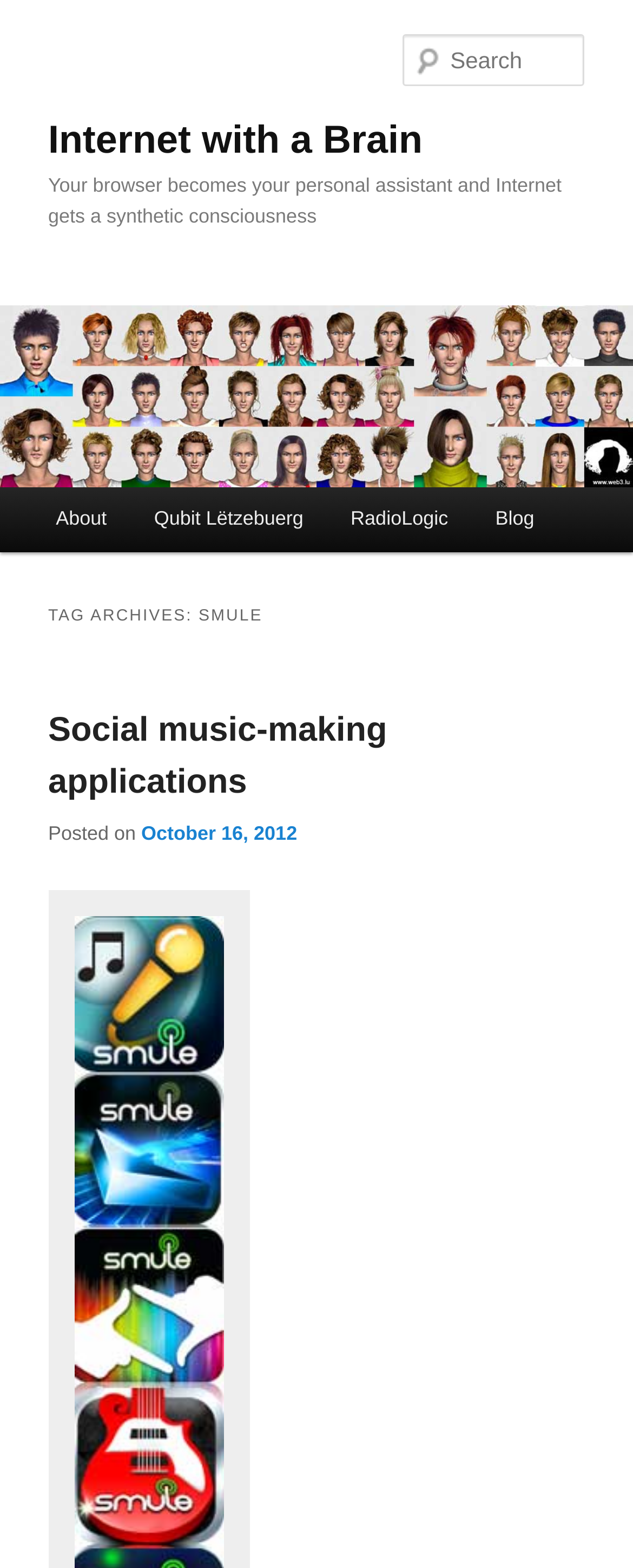Determine the bounding box coordinates of the section I need to click to execute the following instruction: "Search for something". Provide the coordinates as four float numbers between 0 and 1, i.e., [left, top, right, bottom].

[0.637, 0.022, 0.924, 0.055]